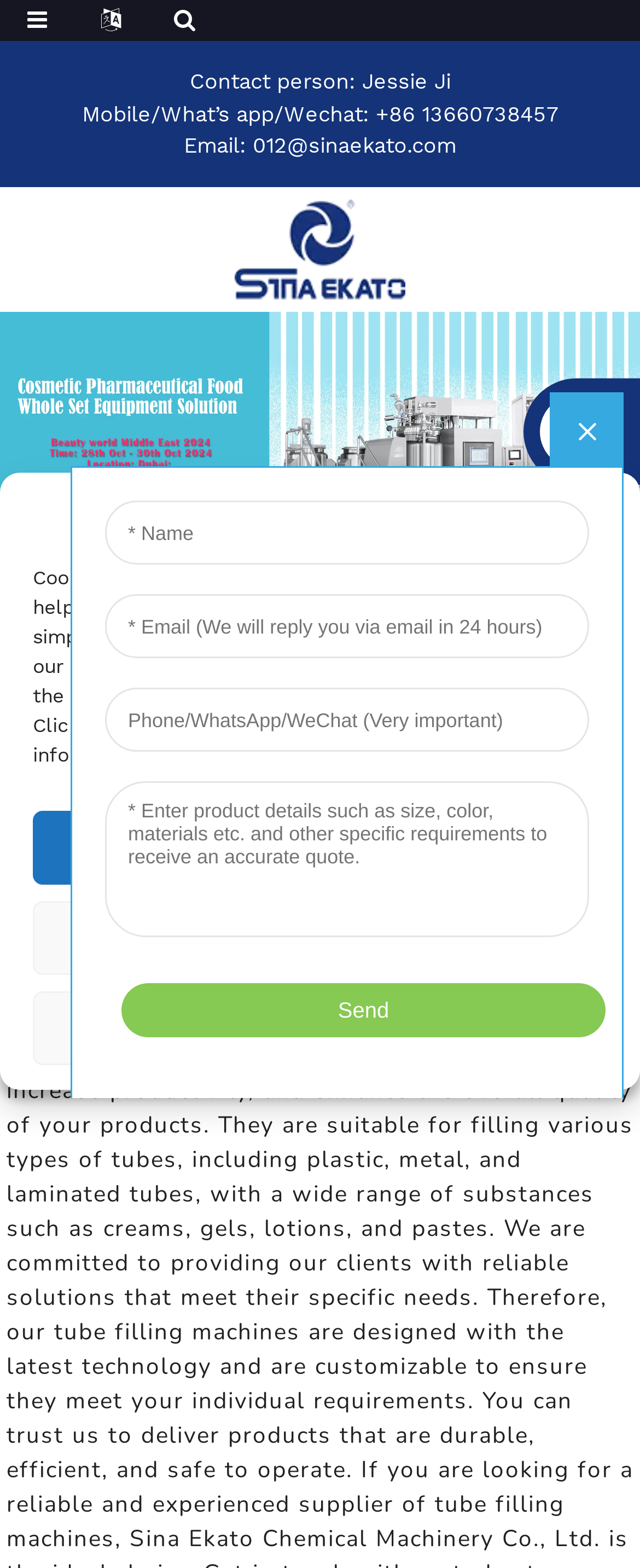Pinpoint the bounding box coordinates of the element to be clicked to execute the instruction: "Share via Facebook".

None